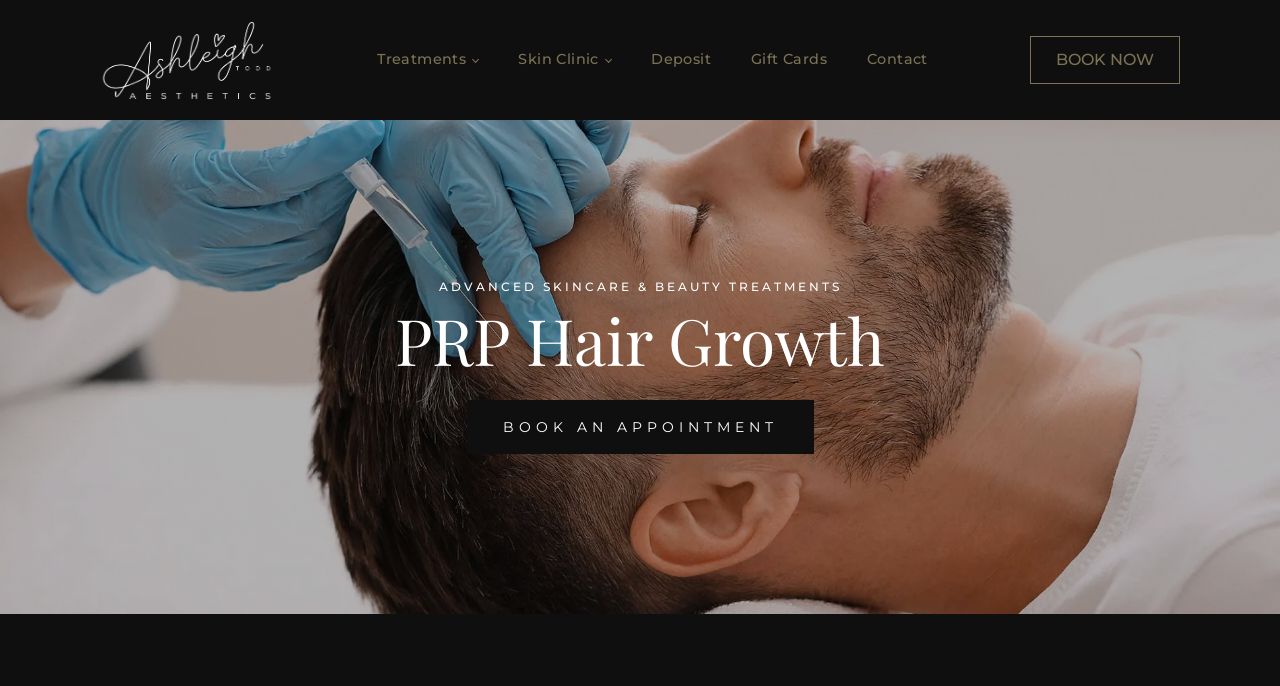Please identify the bounding box coordinates of the clickable region that I should interact with to perform the following instruction: "Go to the 'Treatments' page". The coordinates should be expressed as four float numbers between 0 and 1, i.e., [left, top, right, bottom].

[0.279, 0.041, 0.389, 0.133]